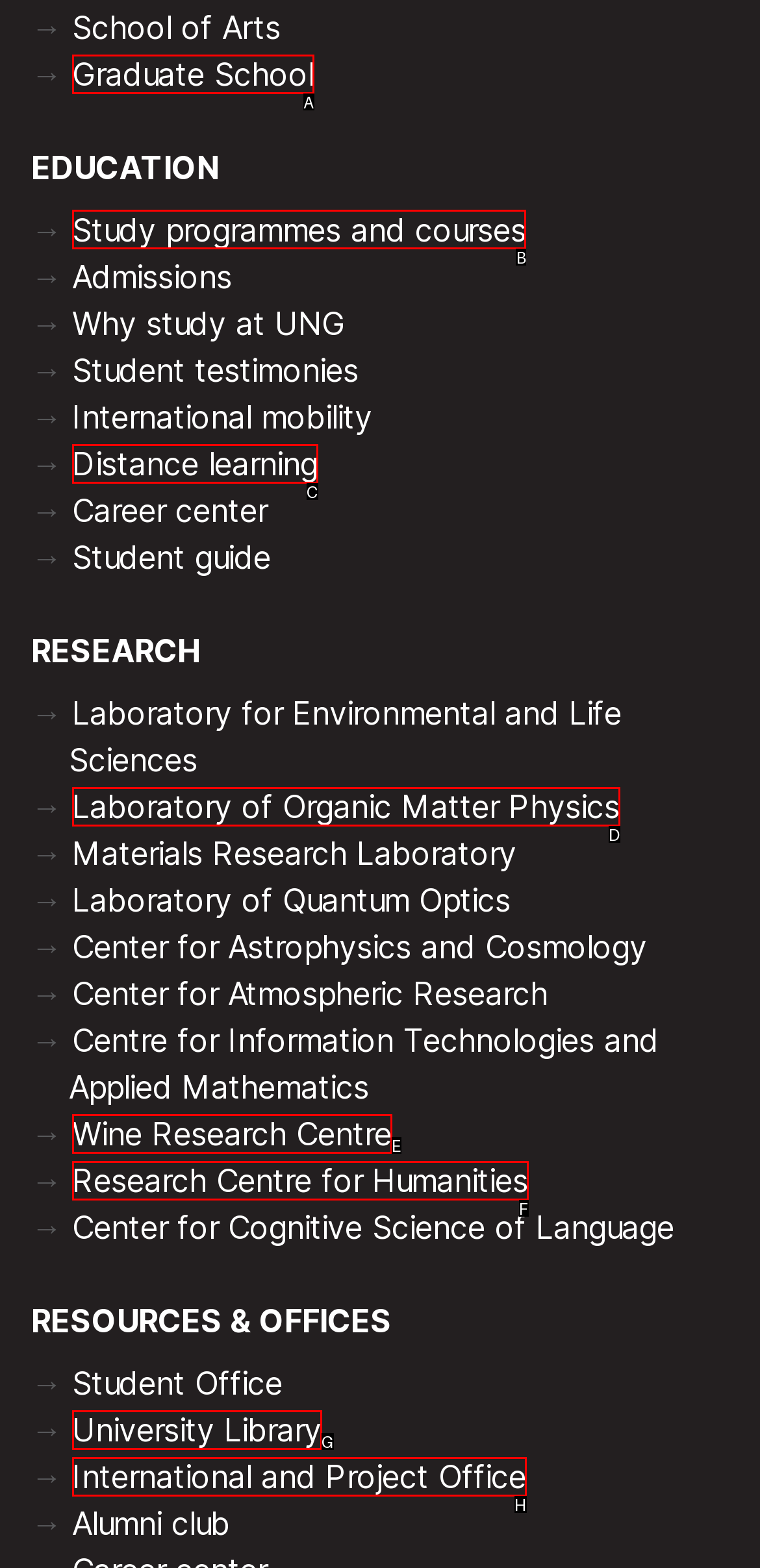Identify the HTML element that should be clicked to accomplish the task: Learn about Study programmes and courses
Provide the option's letter from the given choices.

B